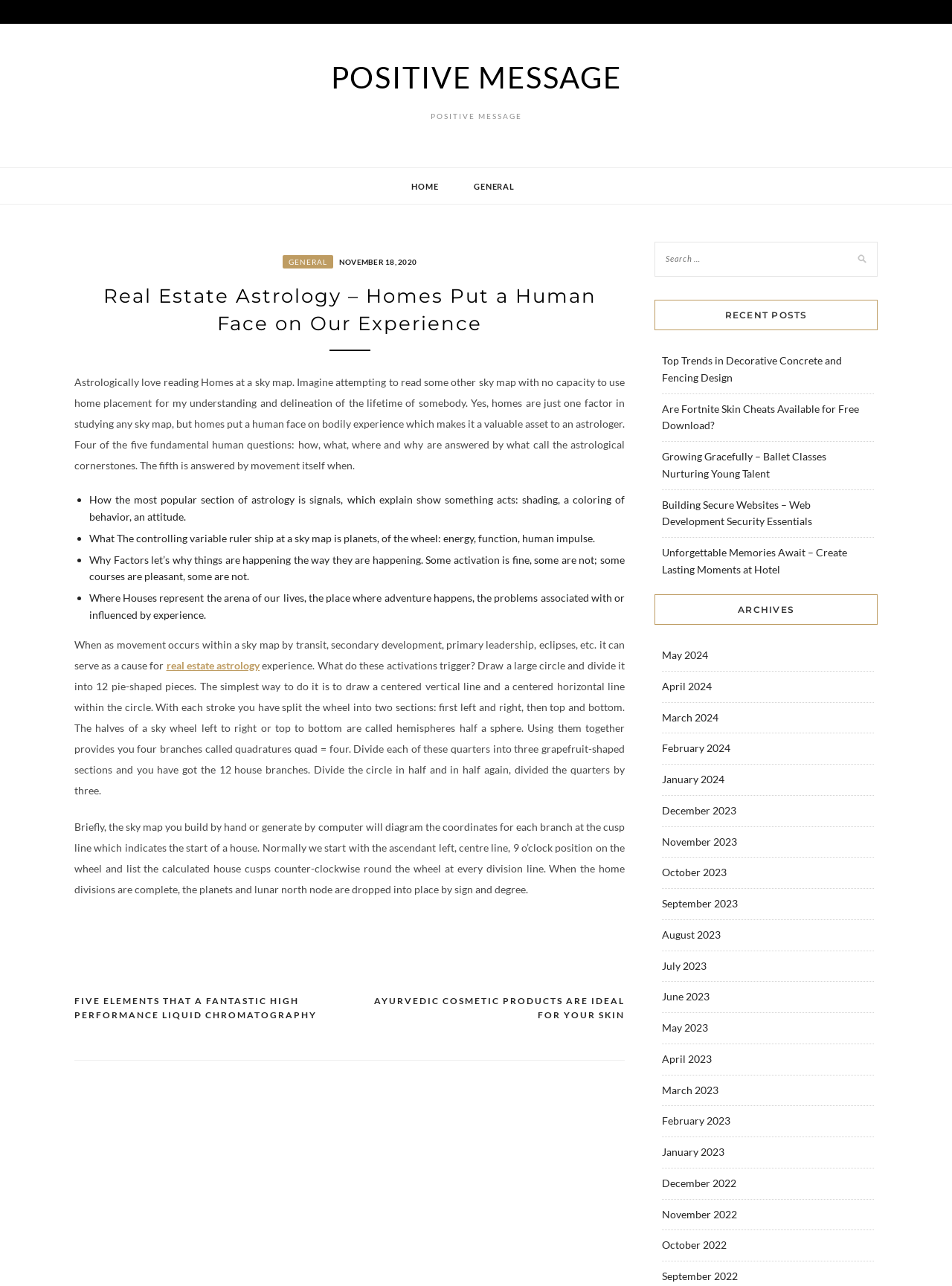Please answer the following question using a single word or phrase: 
What is the main topic of the article?

Real Estate Astrology